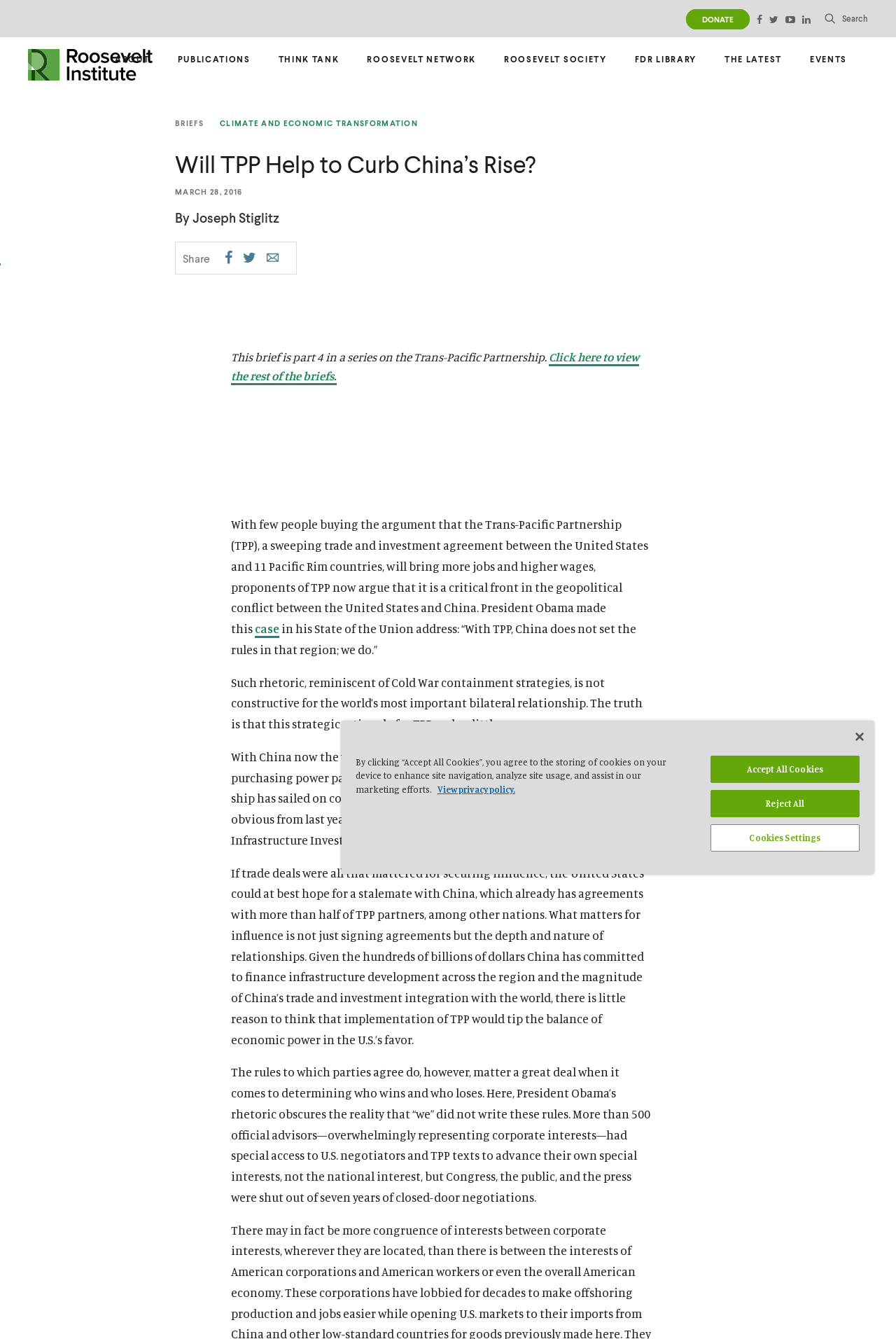What is the name of the institute?
Based on the image, give a concise answer in the form of a single word or short phrase.

Roosevelt Institute